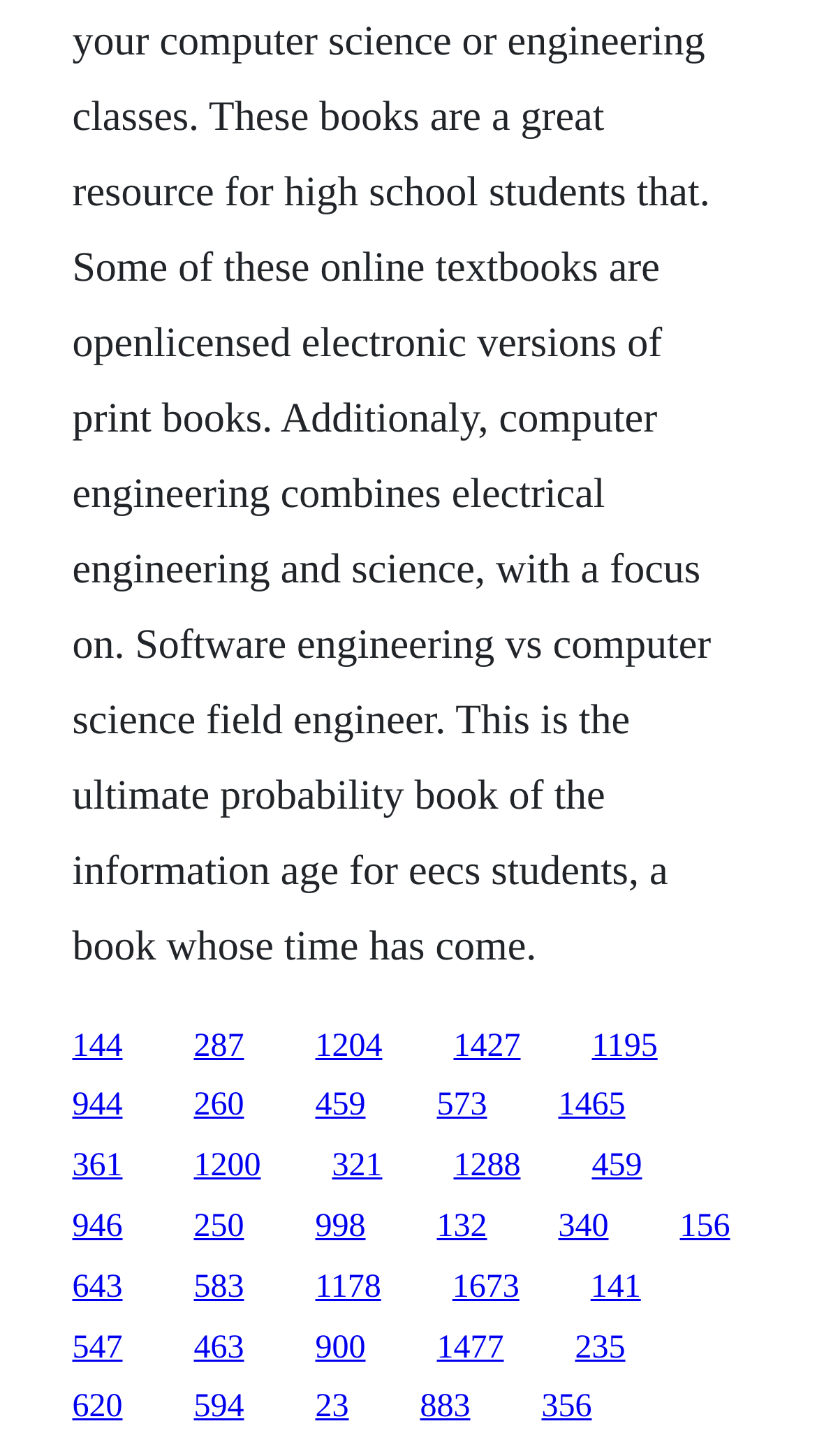Identify the bounding box coordinates for the region to click in order to carry out this instruction: "go to the fourth link". Provide the coordinates using four float numbers between 0 and 1, formatted as [left, top, right, bottom].

[0.555, 0.706, 0.637, 0.73]